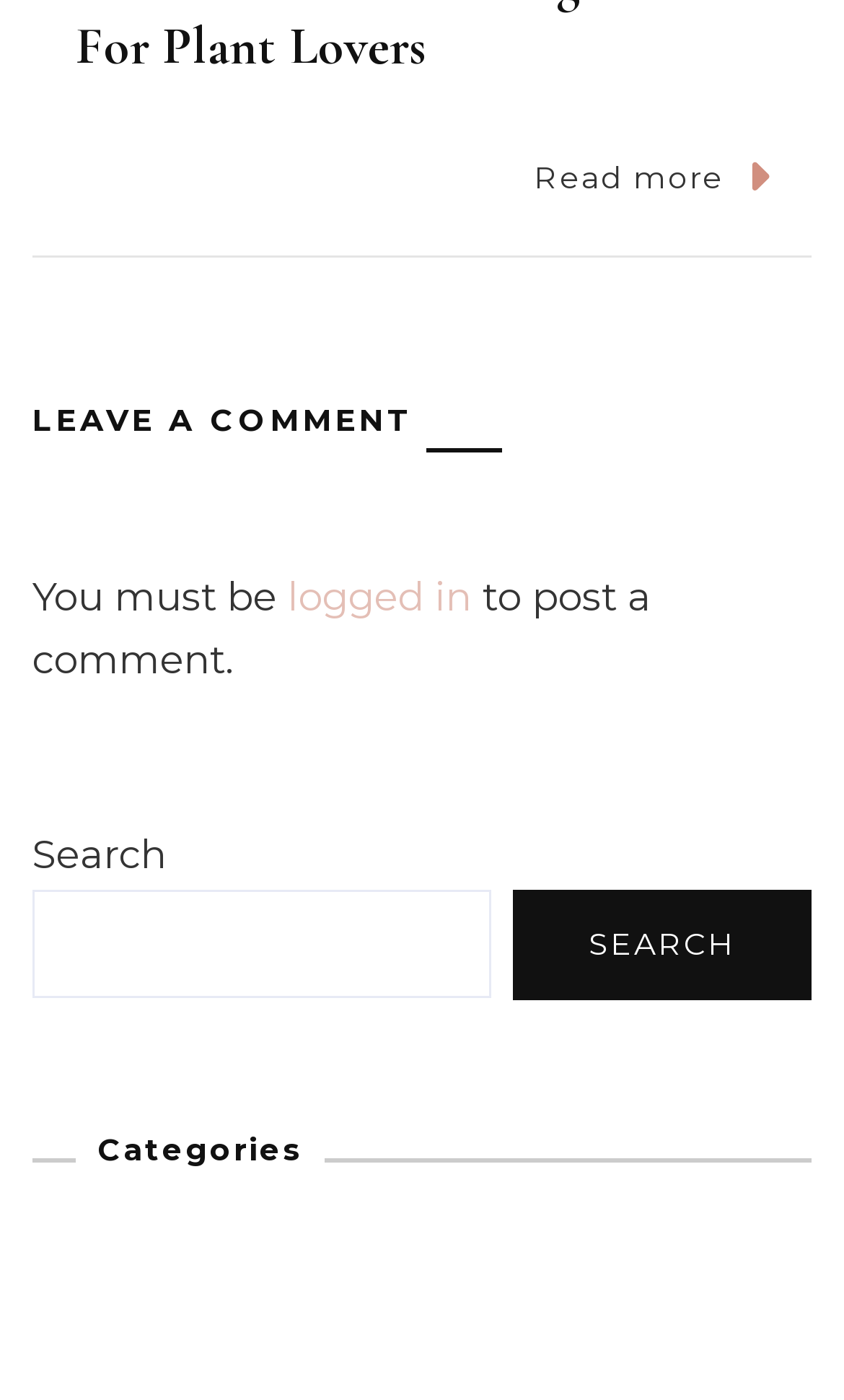From the element description parent_node: SEARCH name="s", predict the bounding box coordinates of the UI element. The coordinates must be specified in the format (top-left x, top-left y, bottom-right x, bottom-right y) and should be within the 0 to 1 range.

[0.038, 0.635, 0.582, 0.713]